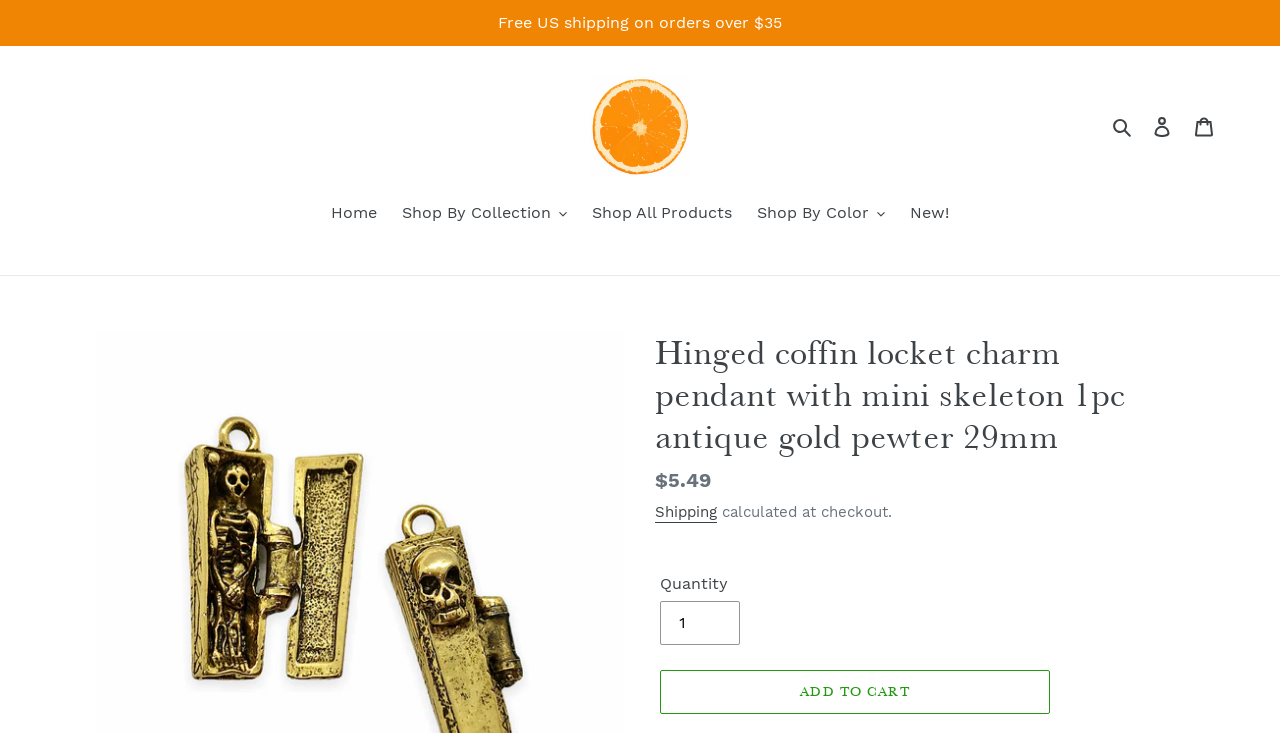Please identify the bounding box coordinates for the region that you need to click to follow this instruction: "Log in to your account".

[0.891, 0.142, 0.924, 0.202]